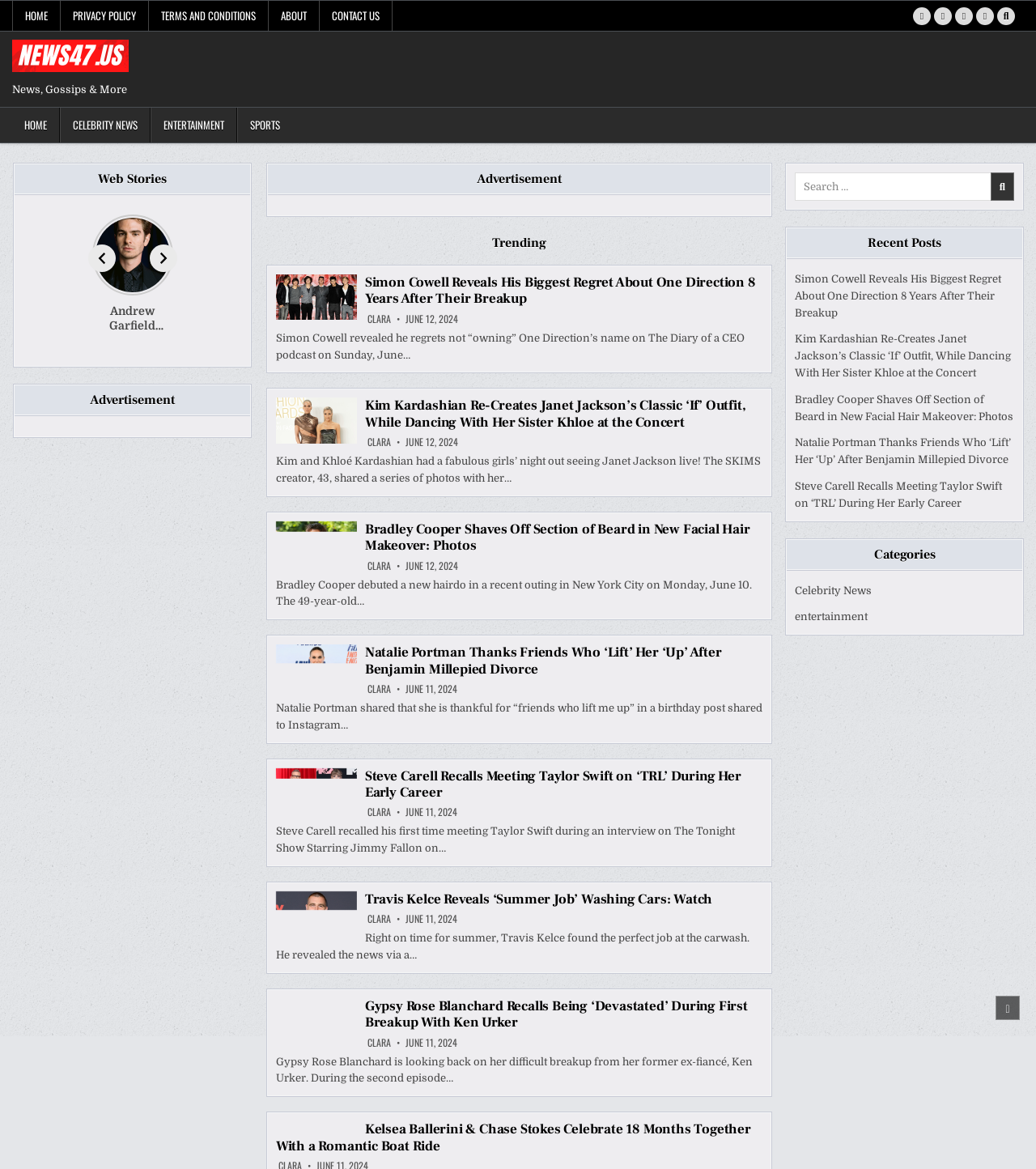From the details in the image, provide a thorough response to the question: What is the purpose of the 'Search Button'?

The 'Search Button' at the top right corner of the webpage allows users to search for specific content within the website. This feature enables users to quickly find news articles, stories, or topics of interest by typing in relevant keywords.